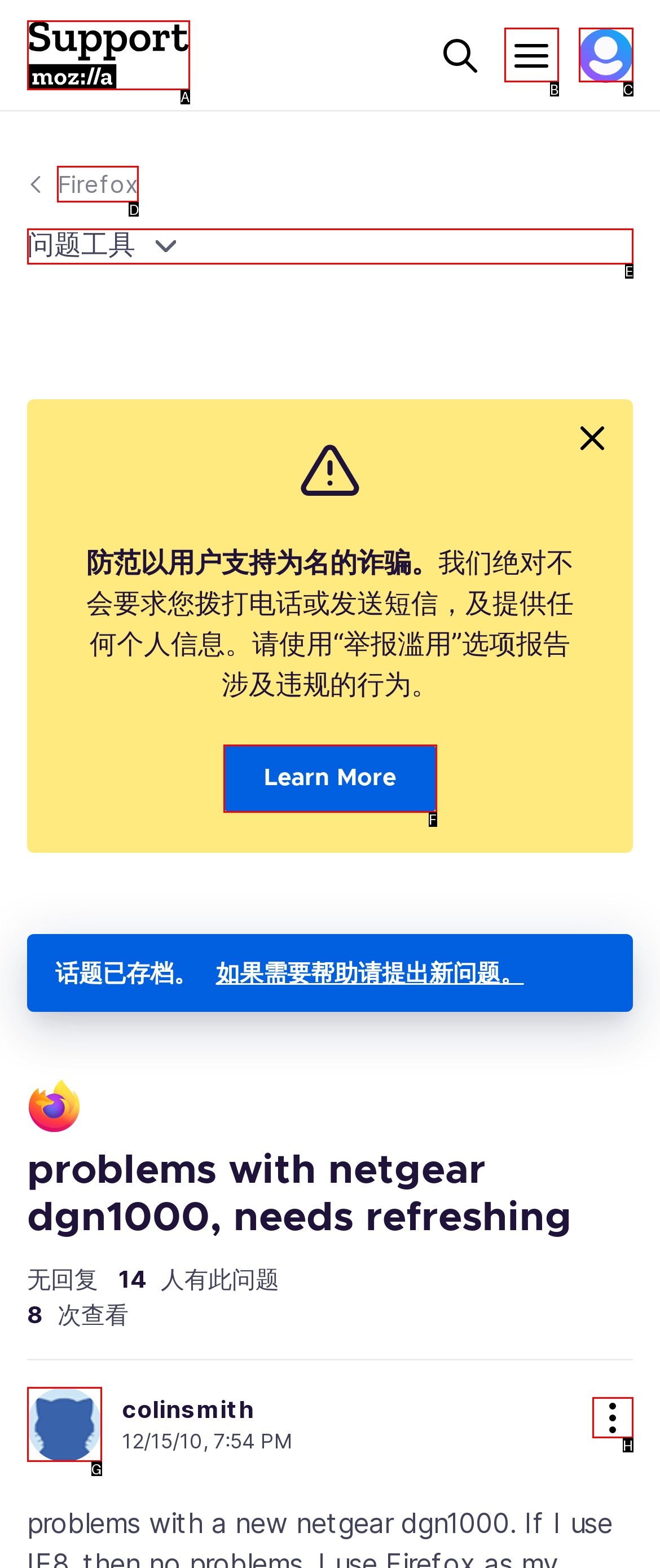Pick the HTML element that should be clicked to execute the task: Go to Firefox forum
Respond with the letter corresponding to the correct choice.

D